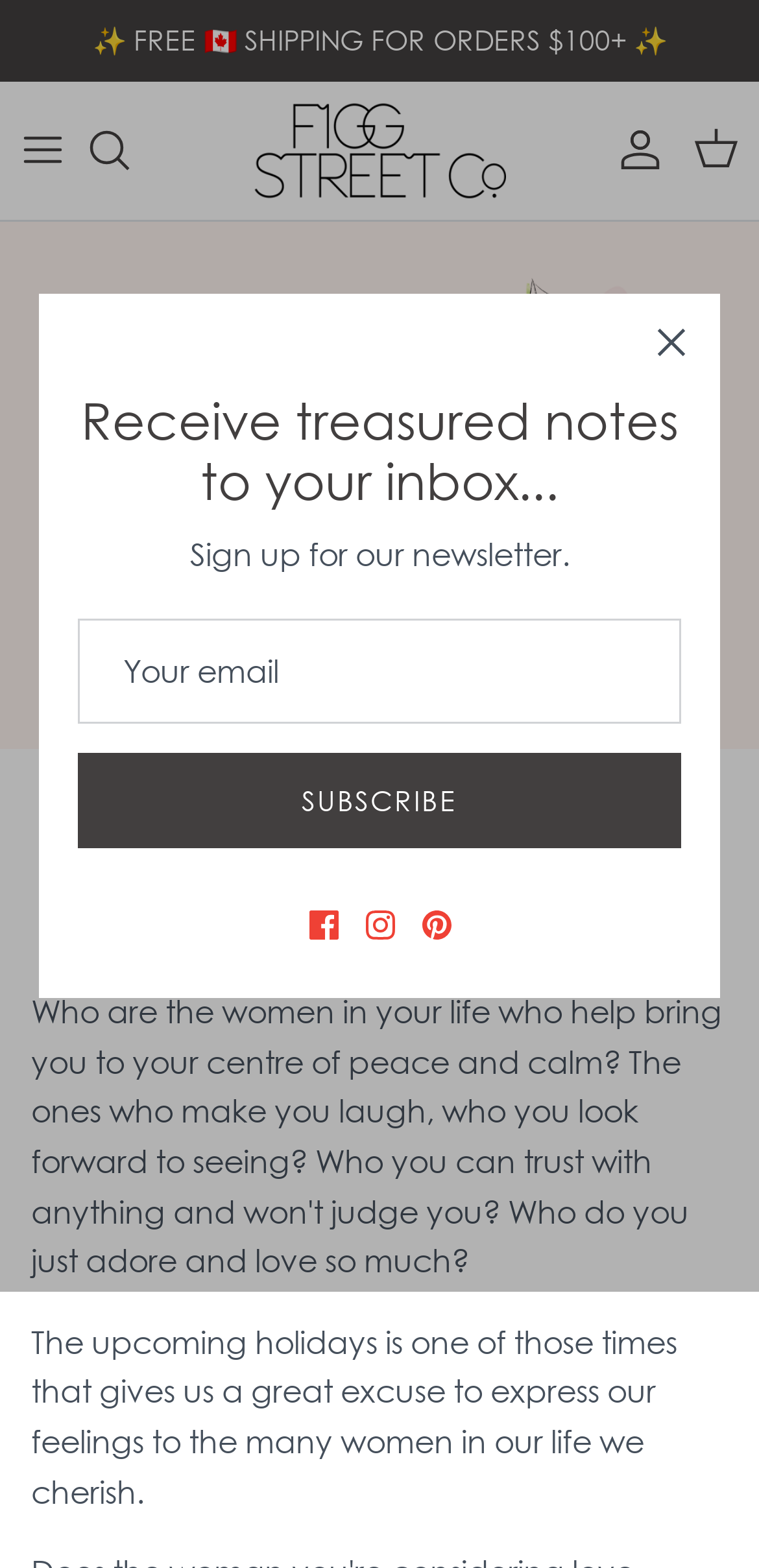Please find and generate the text of the main heading on the webpage.

Gift Ideas For Her